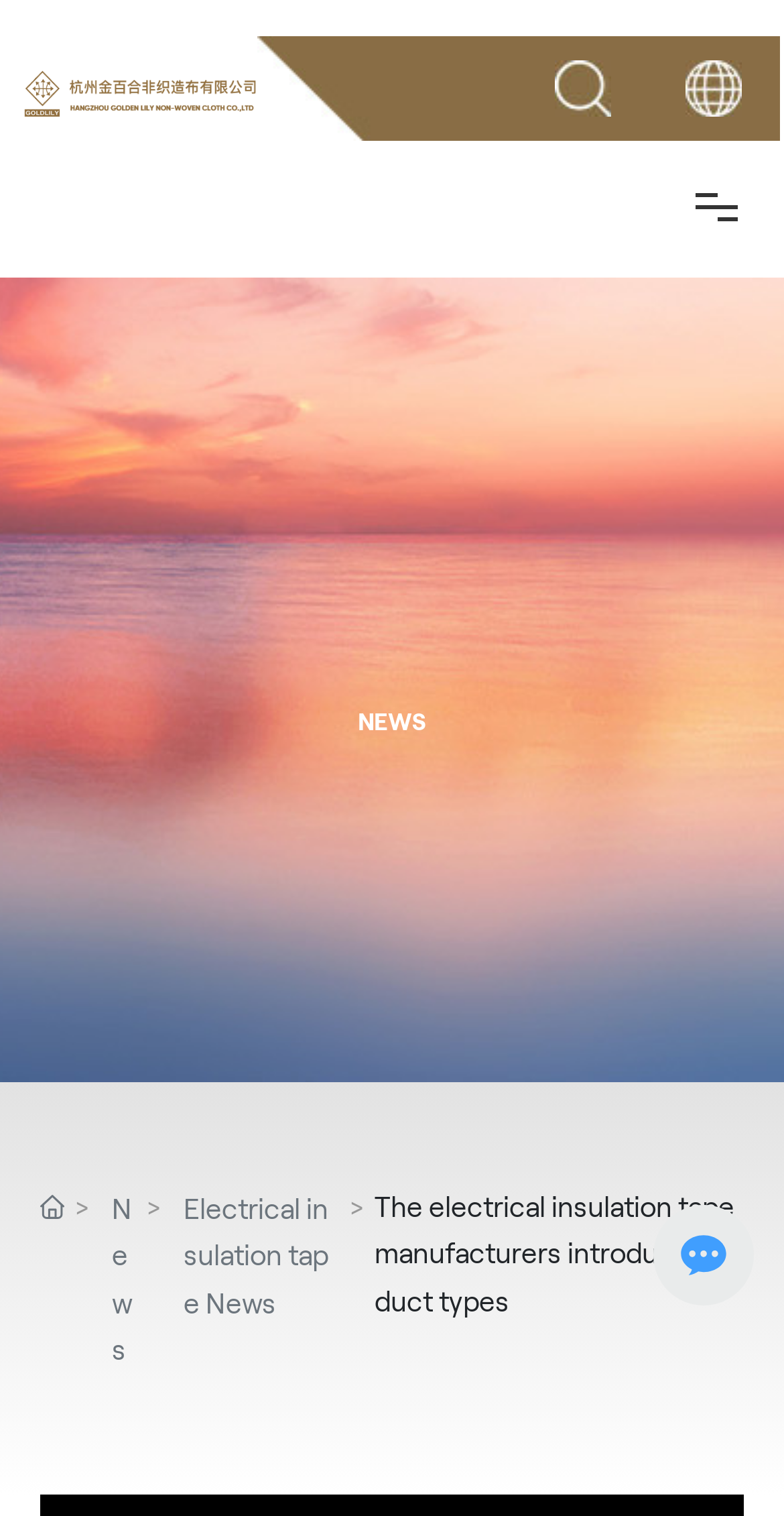What is the purpose of the images on the webpage?
Please answer the question with a detailed response using the information from the screenshot.

The images on the webpage seem to be used for illustration purposes, as they are accompanied by links and text related to electrical insulation tape, suggesting that they are meant to provide visual aids to the content.